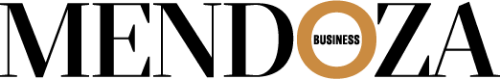What shape is the emblem that encloses 'BUSINESS'?
Answer the question based on the image using a single word or a brief phrase.

Circular